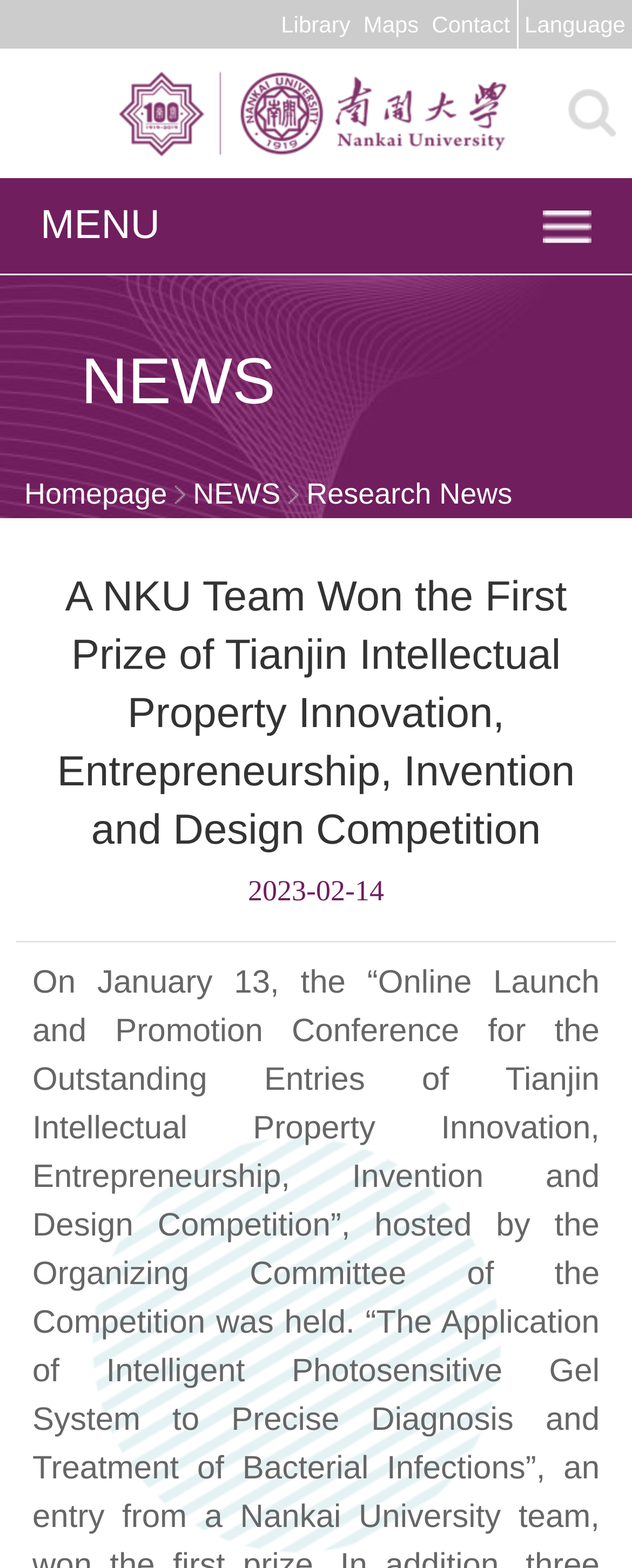Produce an elaborate caption capturing the essence of the webpage.

The webpage appears to be a news article page, with a focus on a specific news story. At the top of the page, there is a navigation menu with links to "Library", "Maps", "Contact", and "Language", aligned horizontally across the top. Below this menu, there is a prominent link to "返回首页" (return to homepage) with an accompanying image.

To the right of the navigation menu, there is a smaller link with an icon, and below it, a static text element displaying the word "MENU". An image is positioned to the right of the "MENU" text.

The main content of the page is divided into two sections. On the left, there is a column with links to "Homepage", "NEWS", and "Research News", with some whitespace separating these links. On the right, there is a large heading that spans the width of the page, announcing that "A NKU Team Won the First Prize of Tianjin Intellectual Property Innovation, Entrepreneurship, Invention and Design Competition". Below this heading, there is a static text element displaying the date "2023-02-14".

Overall, the page has a simple and organized layout, with clear headings and concise text. The use of images and icons adds visual interest to the page.